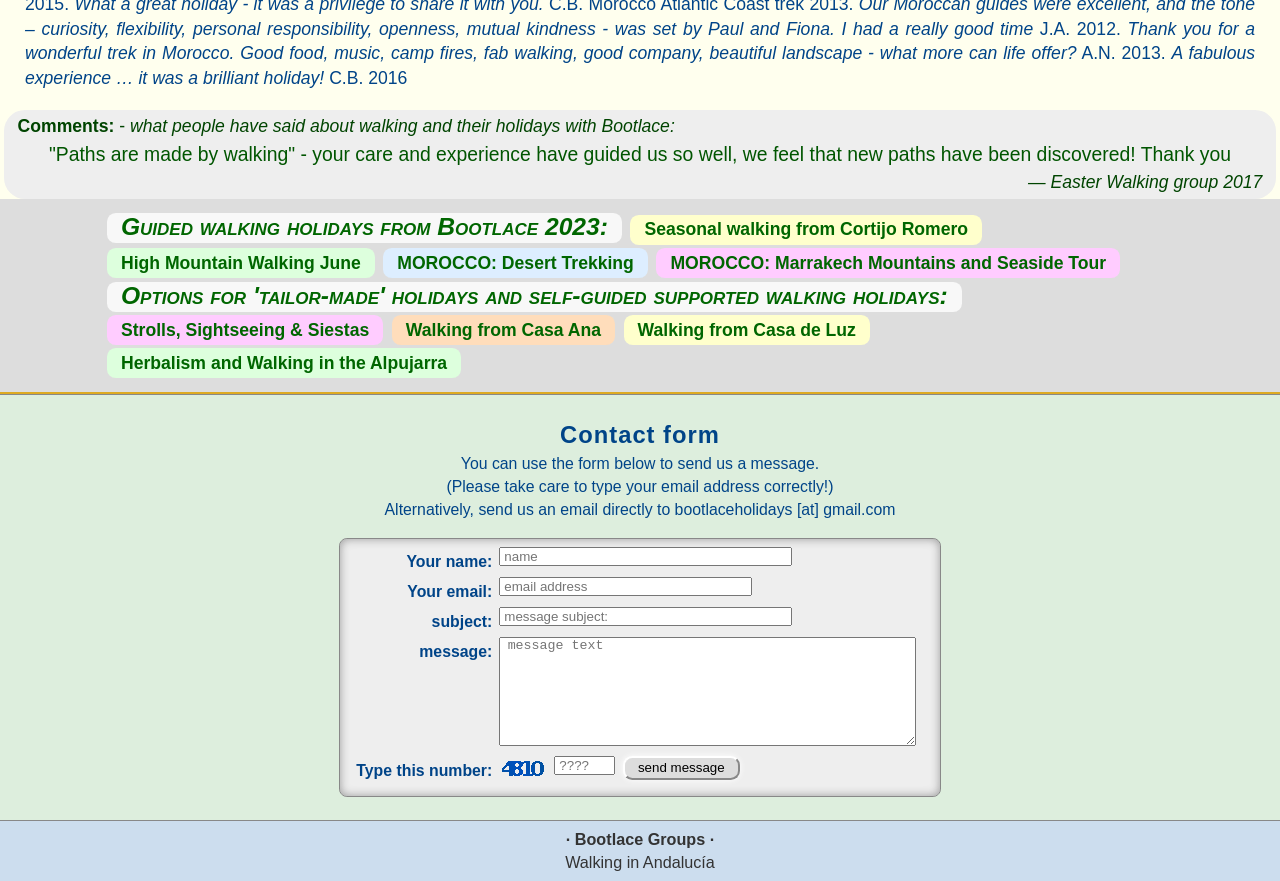What is the company name mentioned on the webpage?
Please use the image to provide a one-word or short phrase answer.

Bootlace